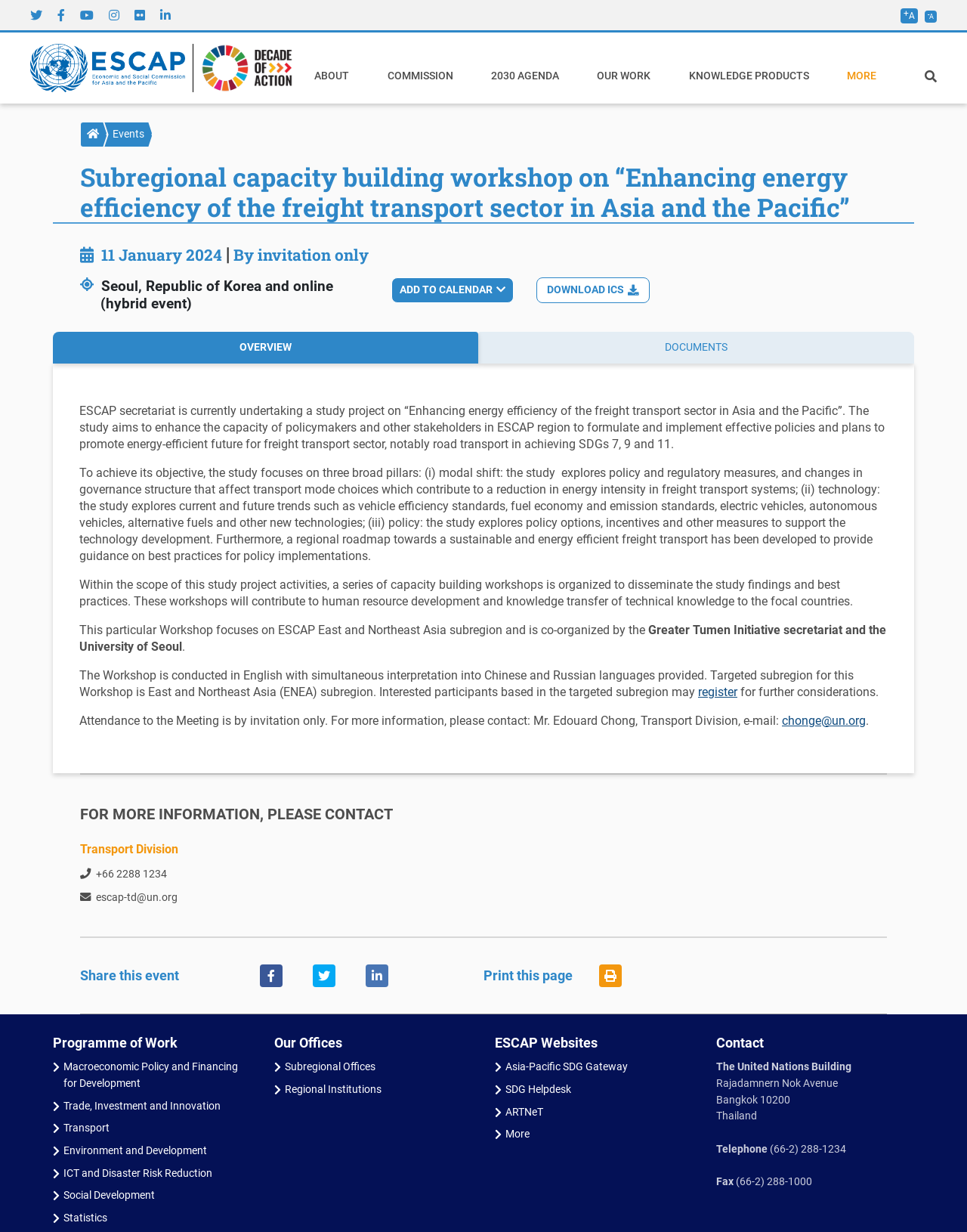Identify the bounding box of the HTML element described here: "title="SDG Decade of Action"". Provide the coordinates as four float numbers between 0 and 1: [left, top, right, bottom].

[0.2, 0.049, 0.303, 0.06]